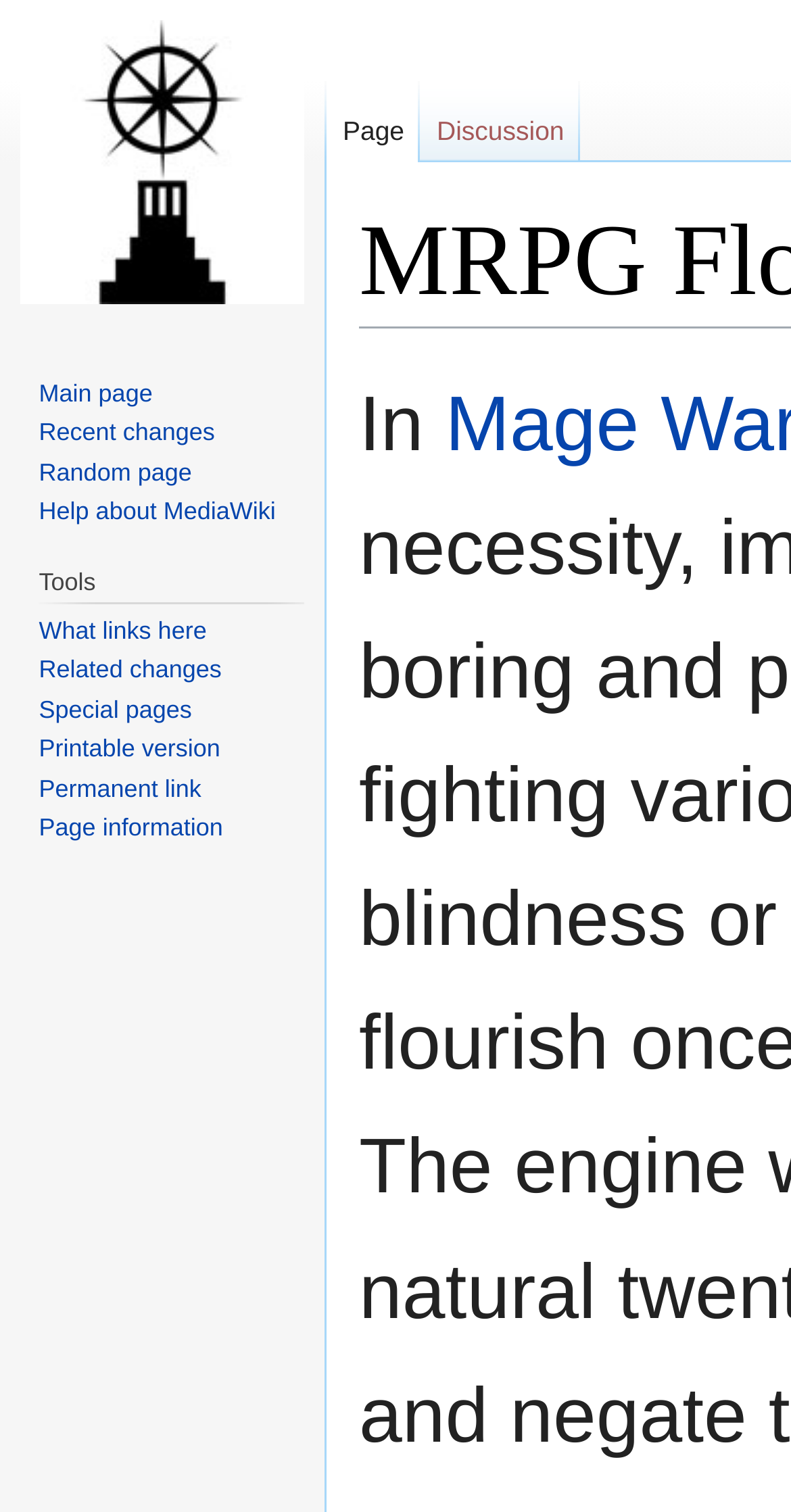Can you find the bounding box coordinates for the element that needs to be clicked to execute this instruction: "Get help about MediaWiki"? The coordinates should be given as four float numbers between 0 and 1, i.e., [left, top, right, bottom].

[0.049, 0.329, 0.348, 0.348]